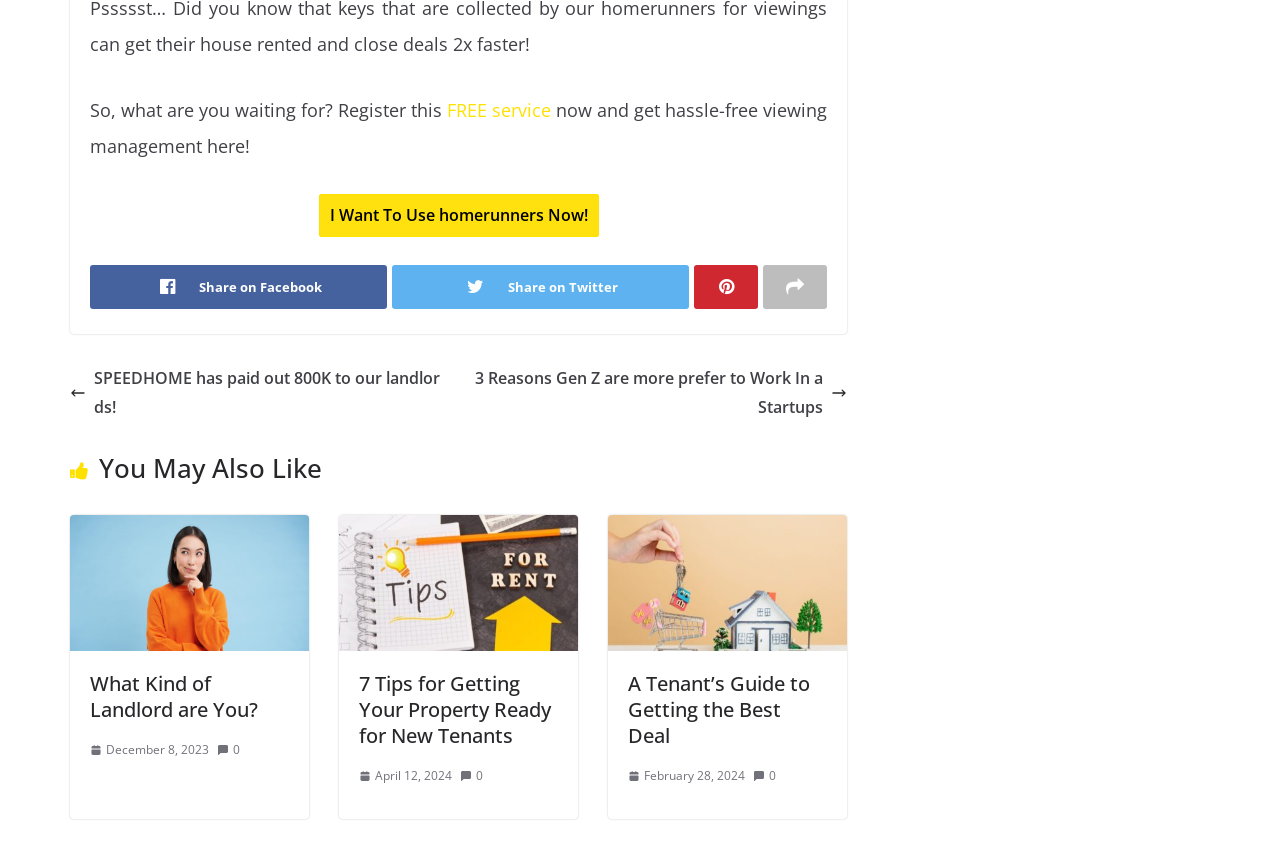Using the information in the image, could you please answer the following question in detail:
How many social media sharing options are available?

The webpage has four social media sharing options, which are 'Share on Facebook', 'Share on Twitter', and two other options represented by icons '' and ''.